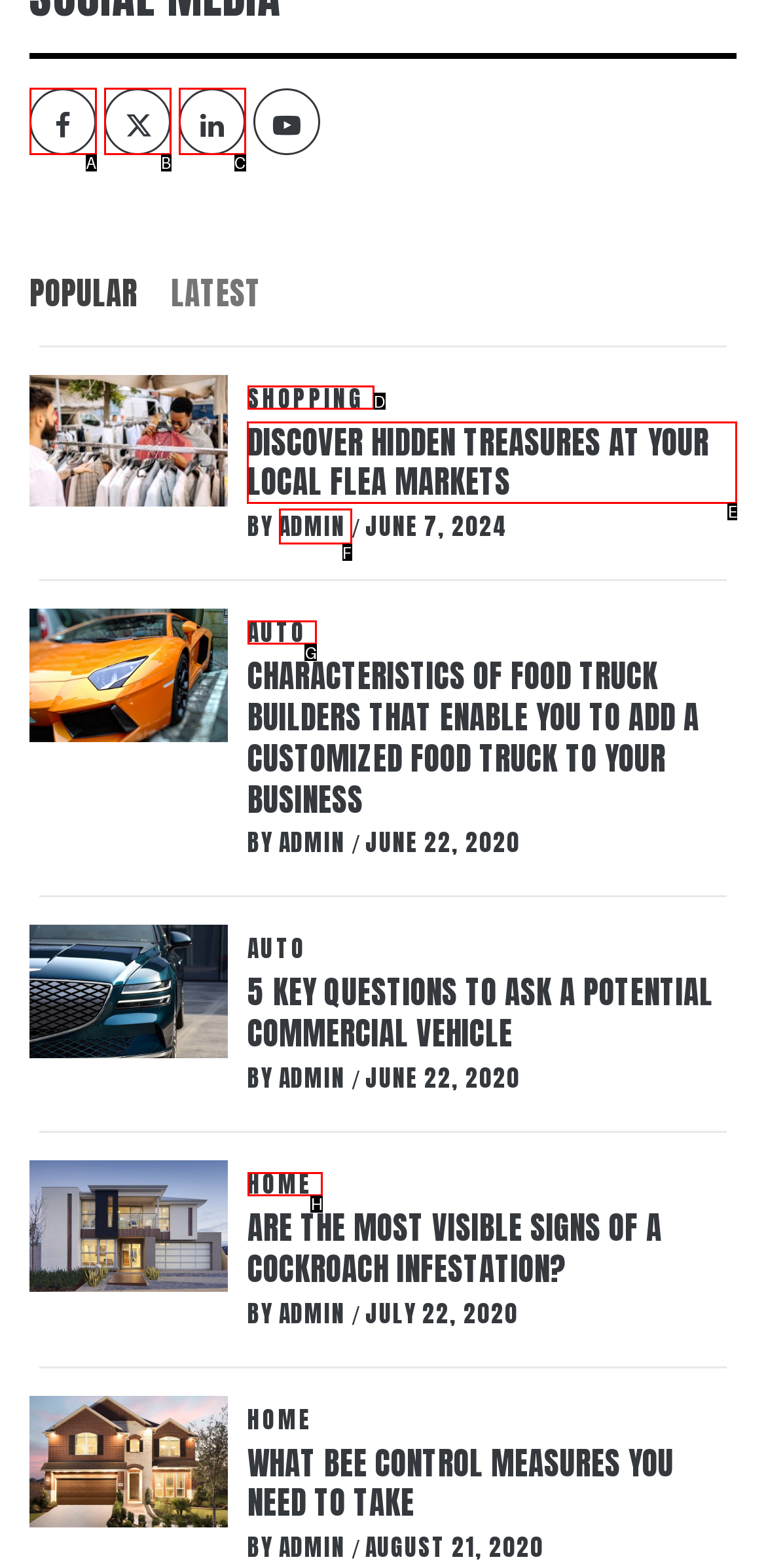Which option should you click on to fulfill this task: View 'DISCLAIMER'? Answer with the letter of the correct choice.

None